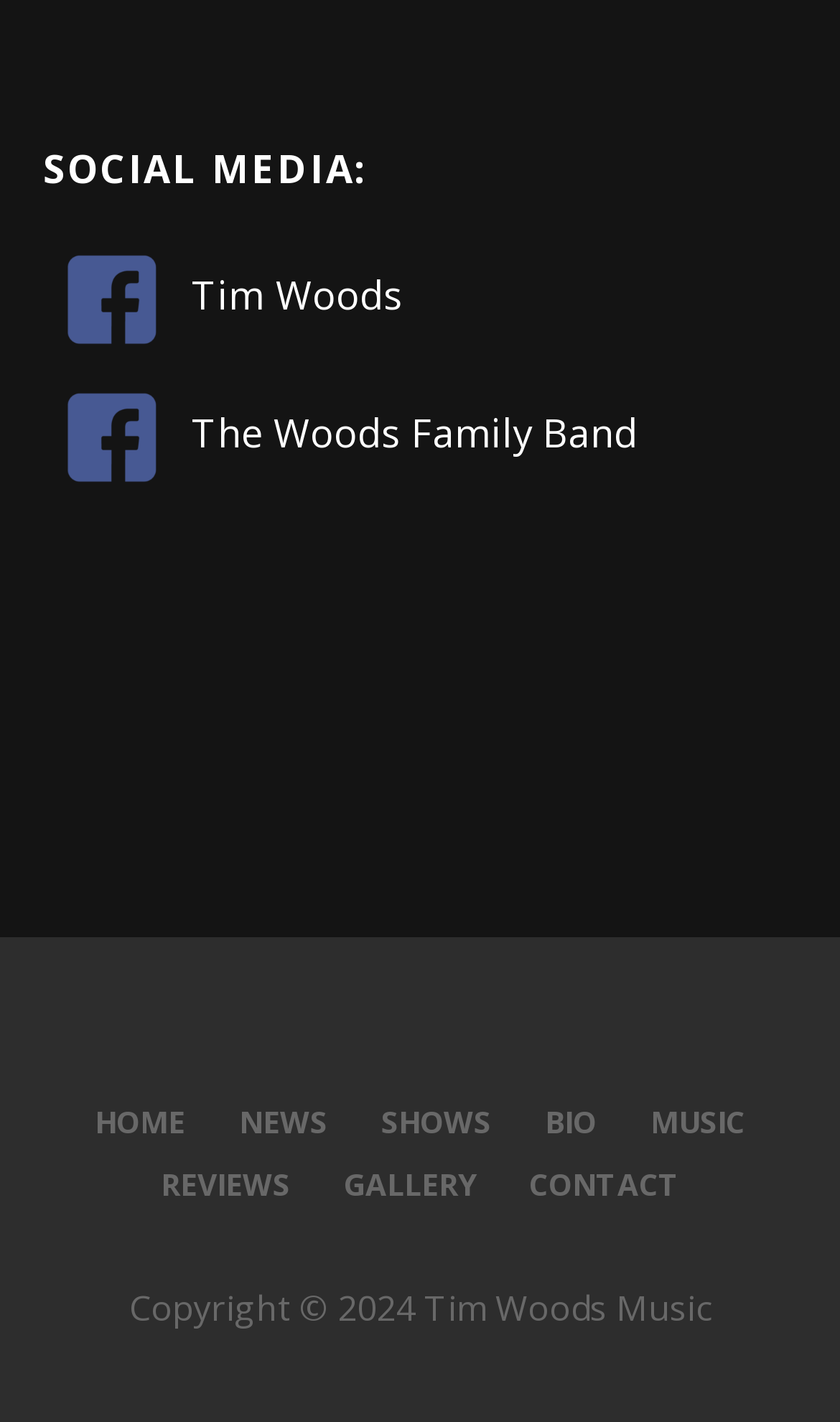Identify the bounding box coordinates of the region that should be clicked to execute the following instruction: "go to the music page".

[0.774, 0.774, 0.887, 0.803]